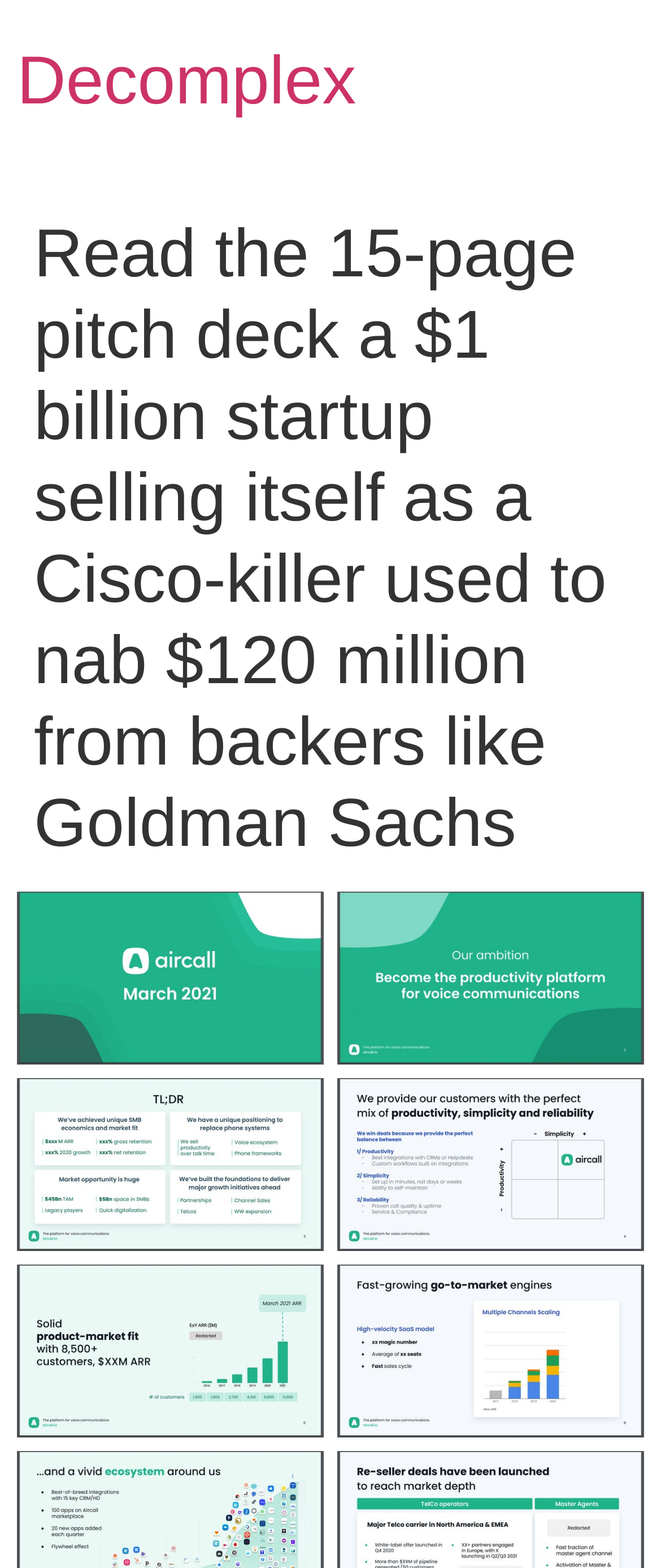From the details in the image, provide a thorough response to the question: What is the text of the first heading?

The first heading element has an OCR text of 'Decomplex', which is the text of the first heading on the webpage.